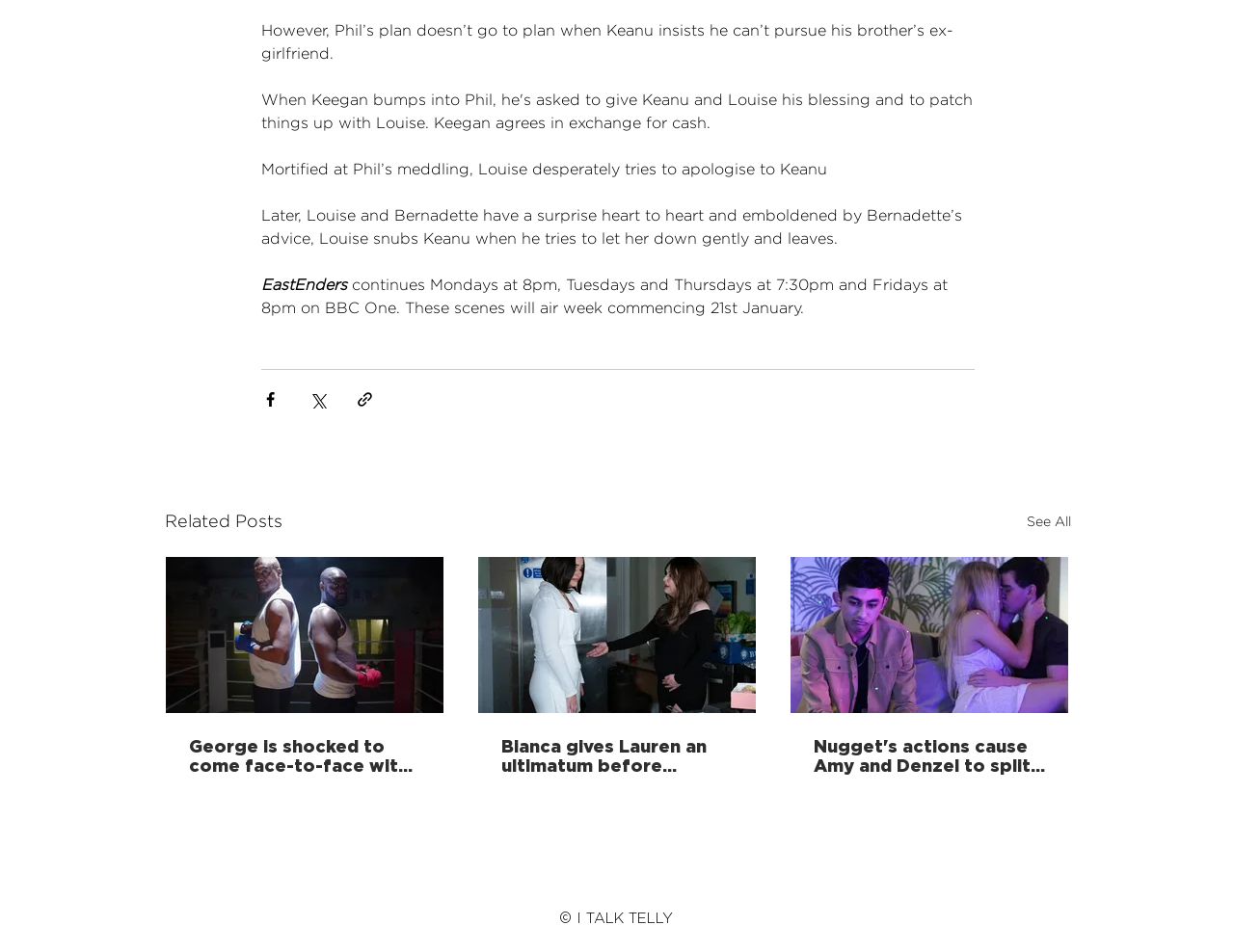Provide the bounding box coordinates for the UI element that is described as: "See All".

[0.832, 0.535, 0.868, 0.564]